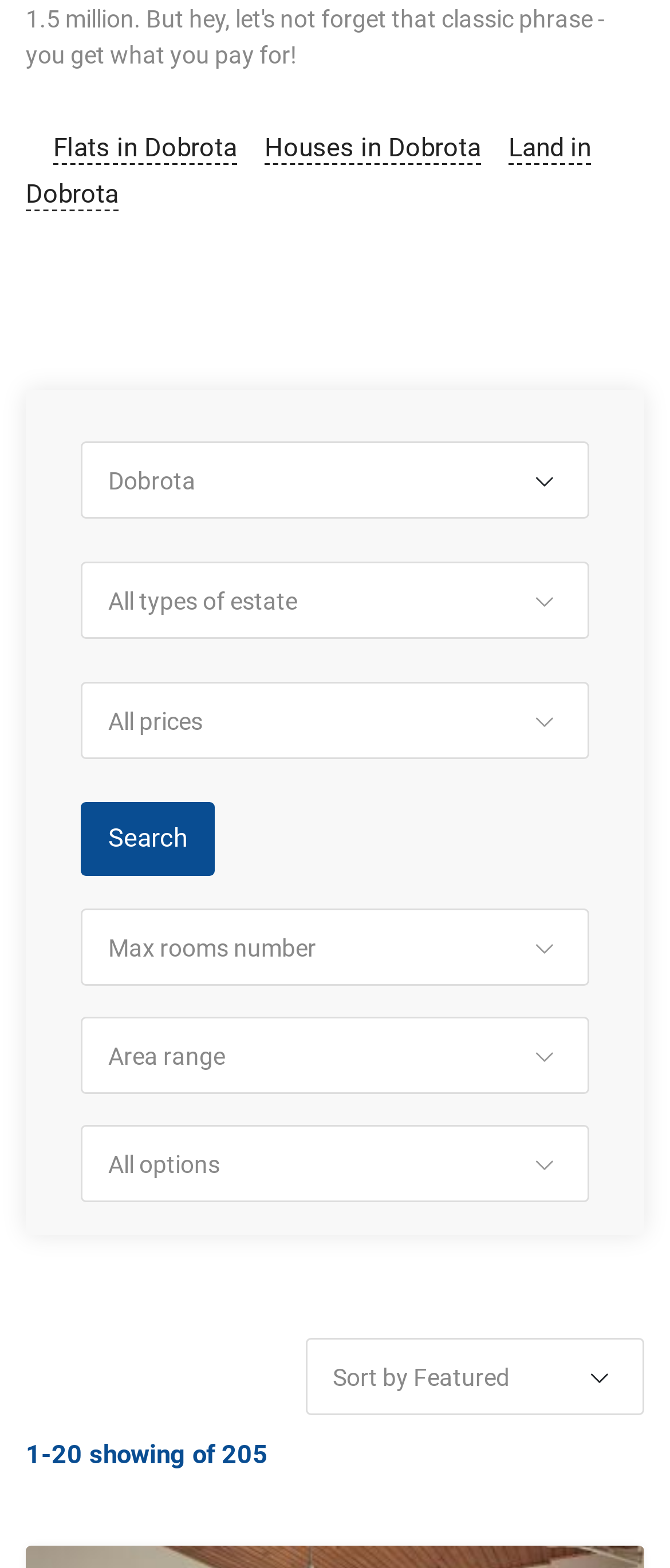Find and specify the bounding box coordinates that correspond to the clickable region for the instruction: "View houses in Dobrota".

[0.395, 0.084, 0.718, 0.105]